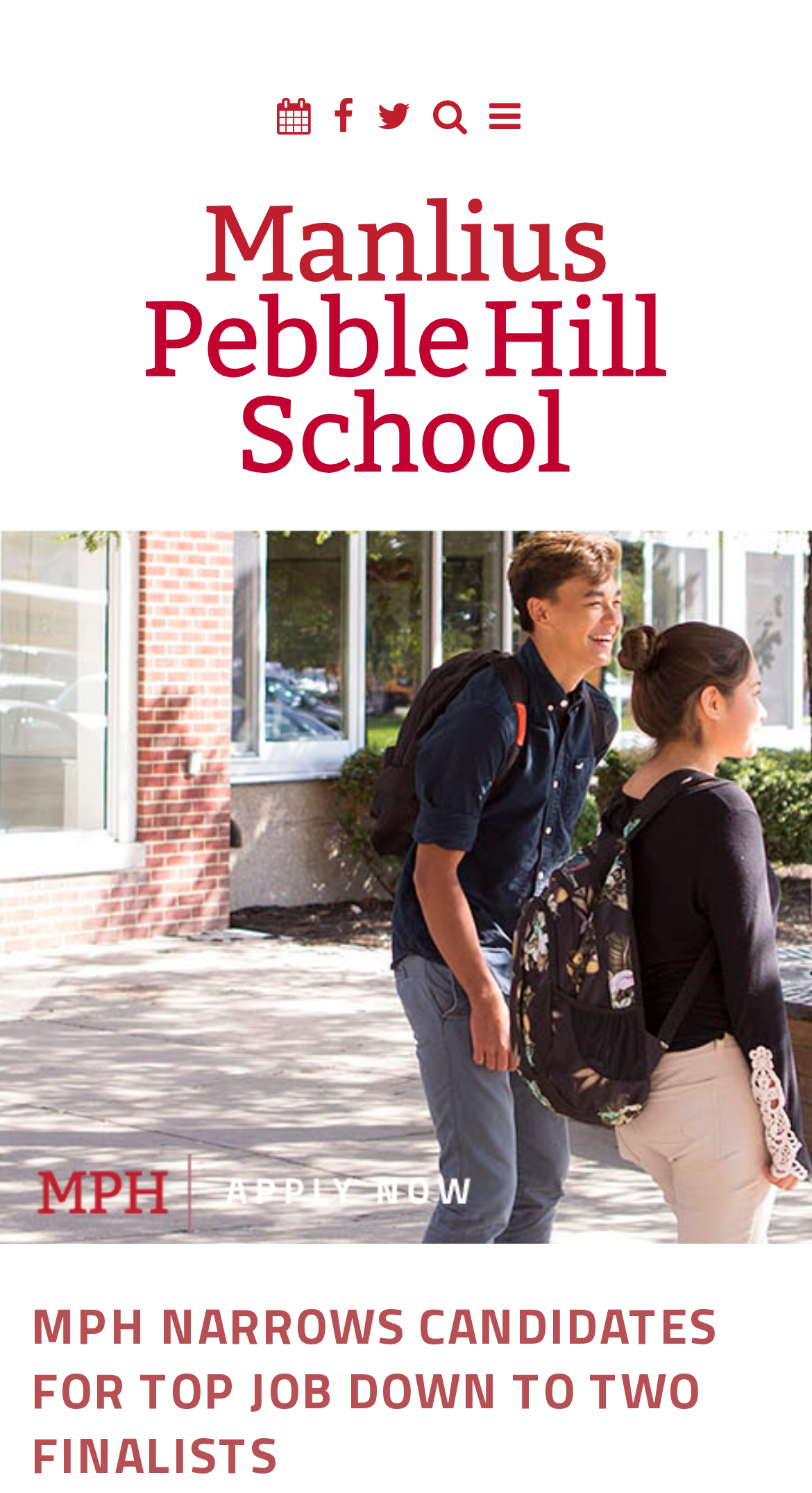Locate the UI element described as follows: "alt="Manlius Pebble Hill School"". Return the bounding box coordinates as four float numbers between 0 and 1 in the order [left, top, right, bottom].

[0.038, 0.133, 0.962, 0.317]